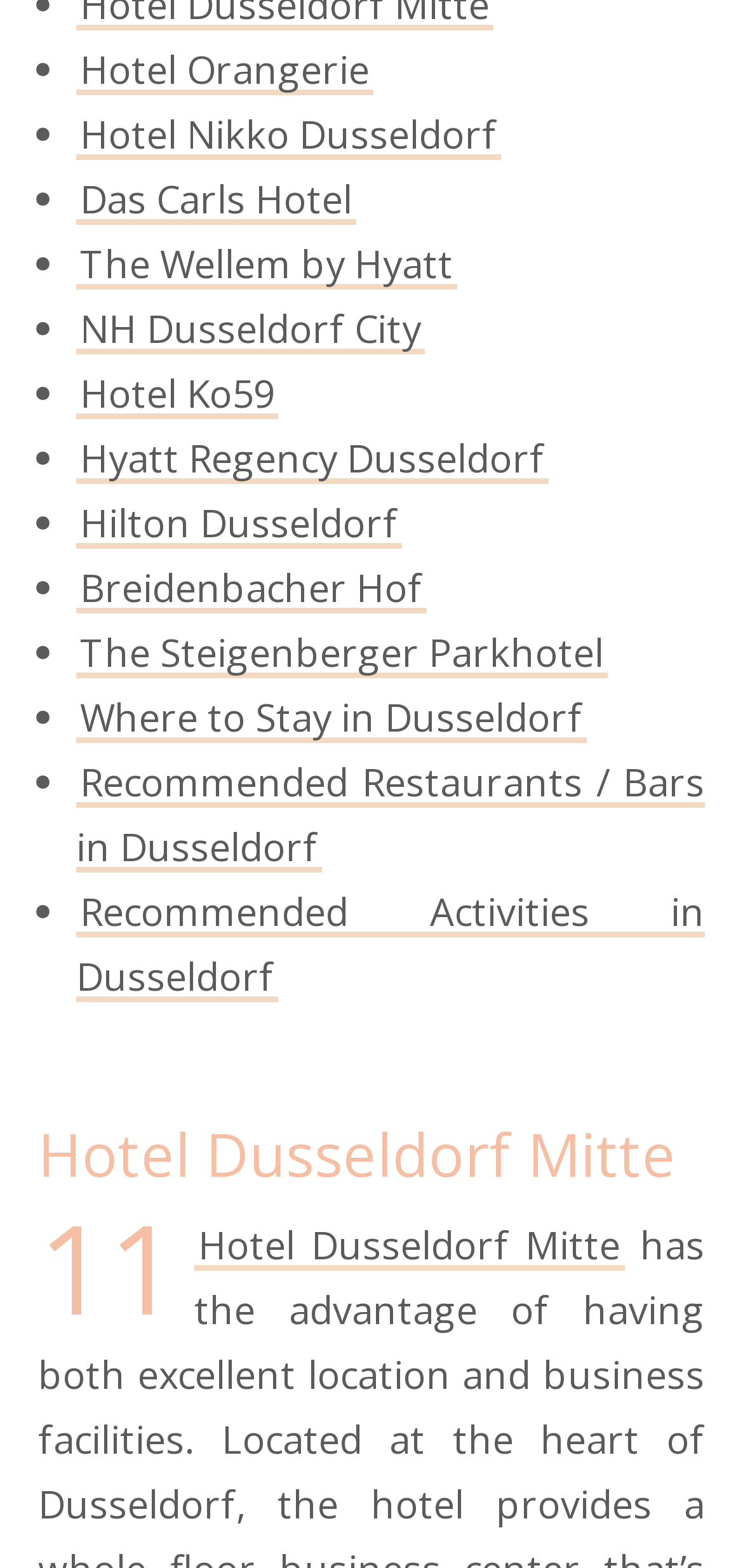What is the text next to the heading?
Look at the image and answer the question with a single word or phrase.

11